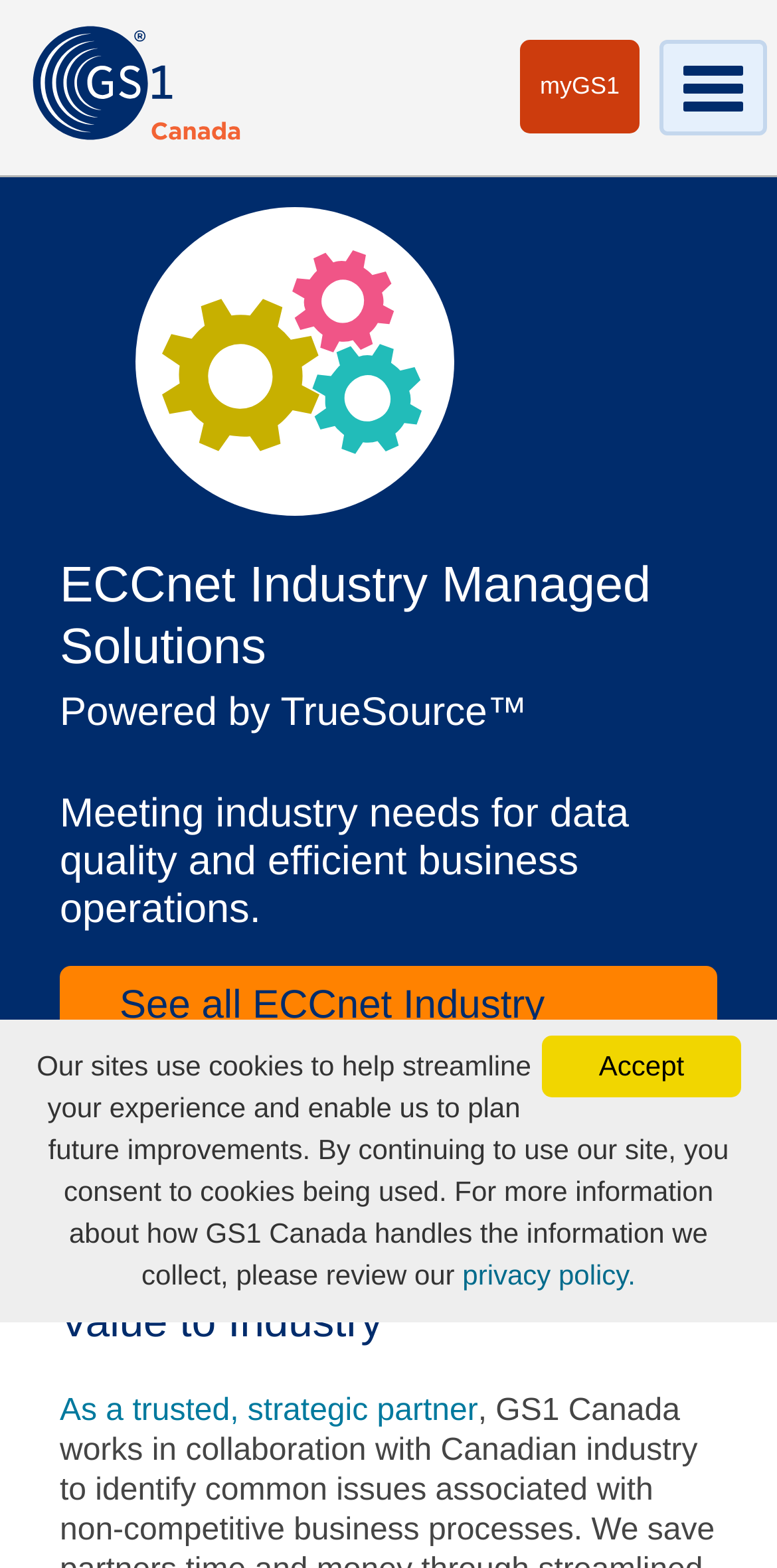Answer the following query concisely with a single word or phrase:
What is the purpose of the button 'Open main menu'?

To open the main menu